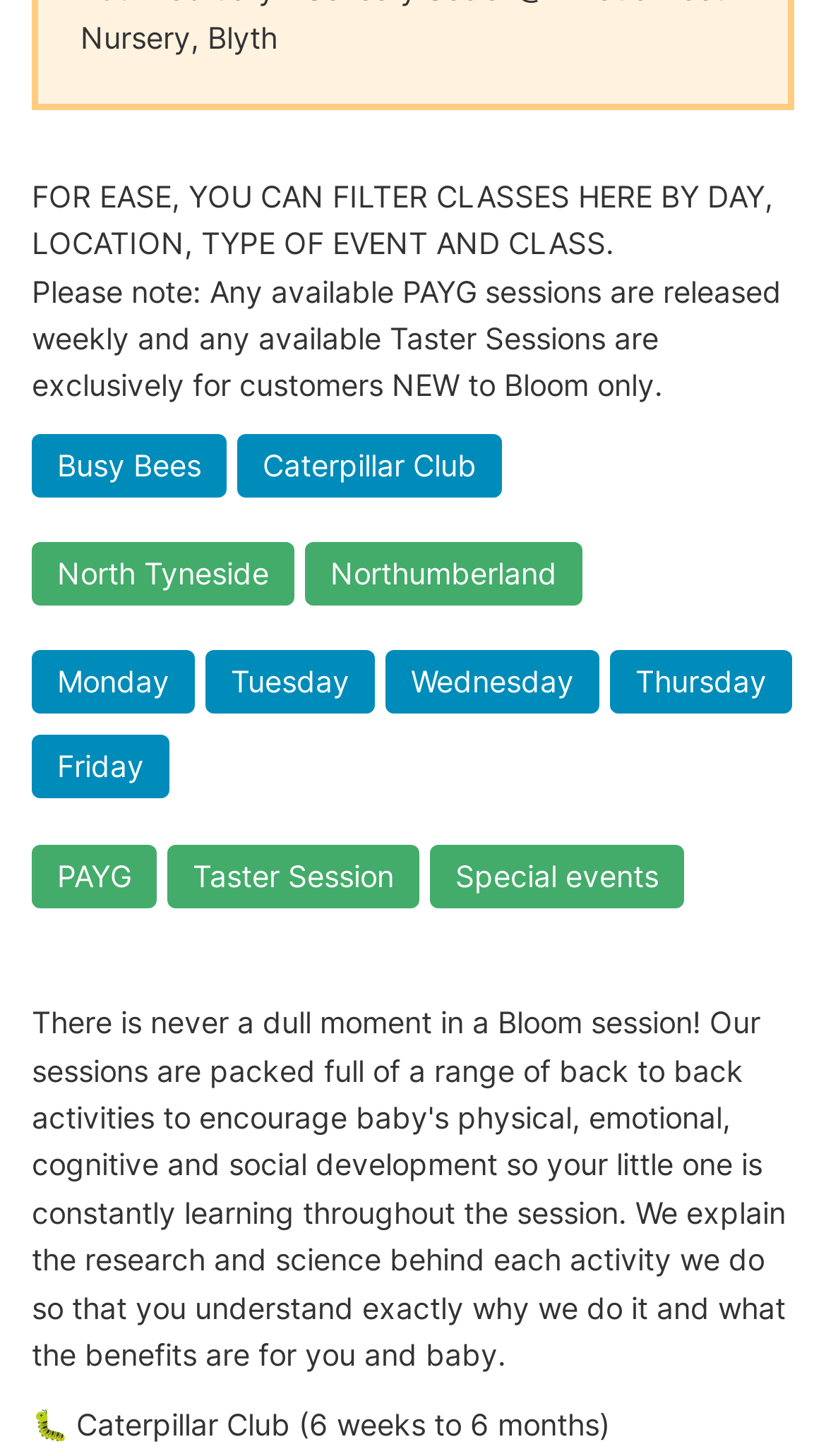Determine the bounding box coordinates of the region that needs to be clicked to achieve the task: "Check Special events".

[0.521, 0.58, 0.828, 0.623]